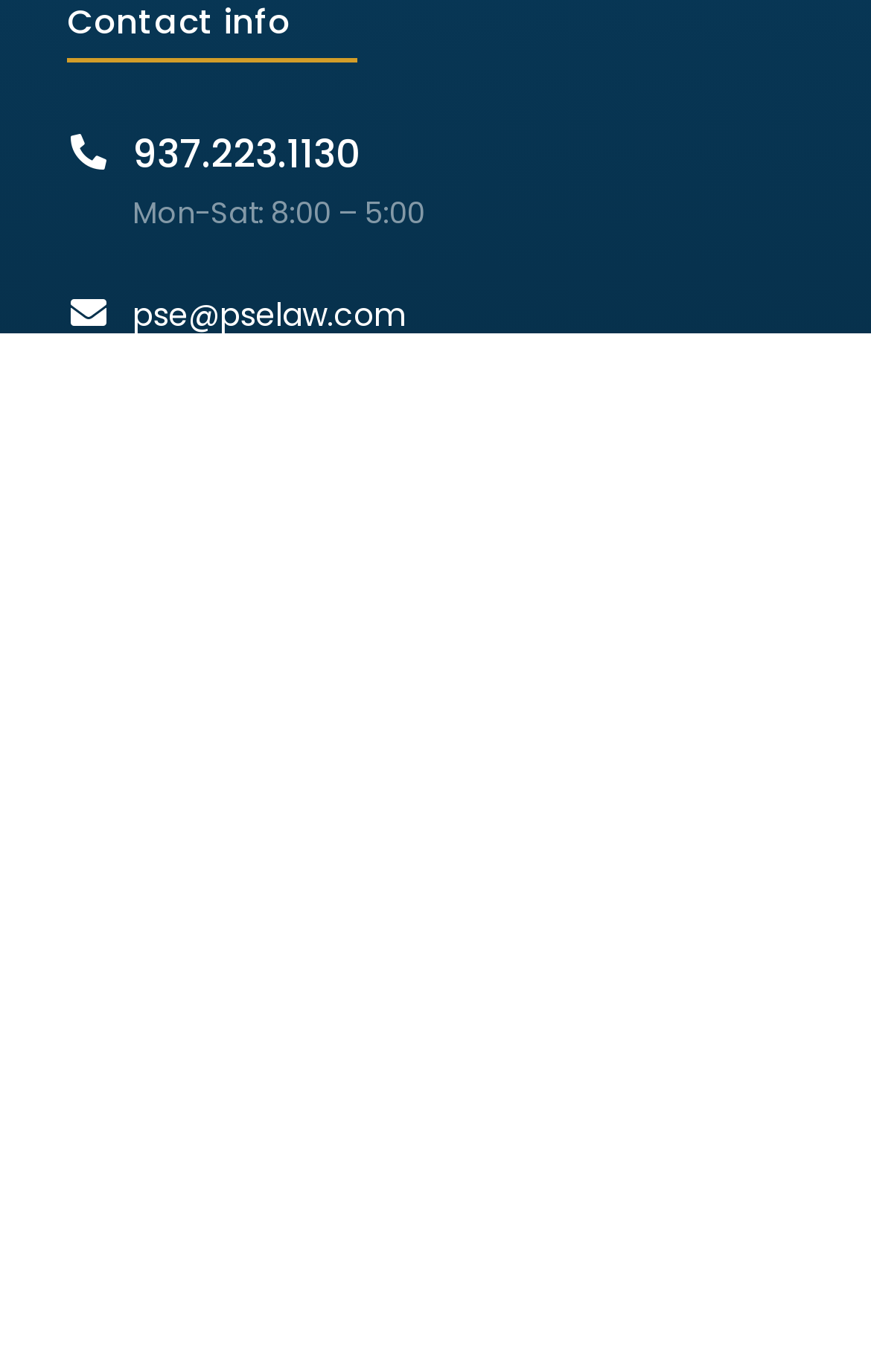What is the phone number of the law firm?
Give a detailed explanation using the information visible in the image.

The phone number of the law firm can be found in the heading element at the top of the webpage, which is '937.223.1130'.